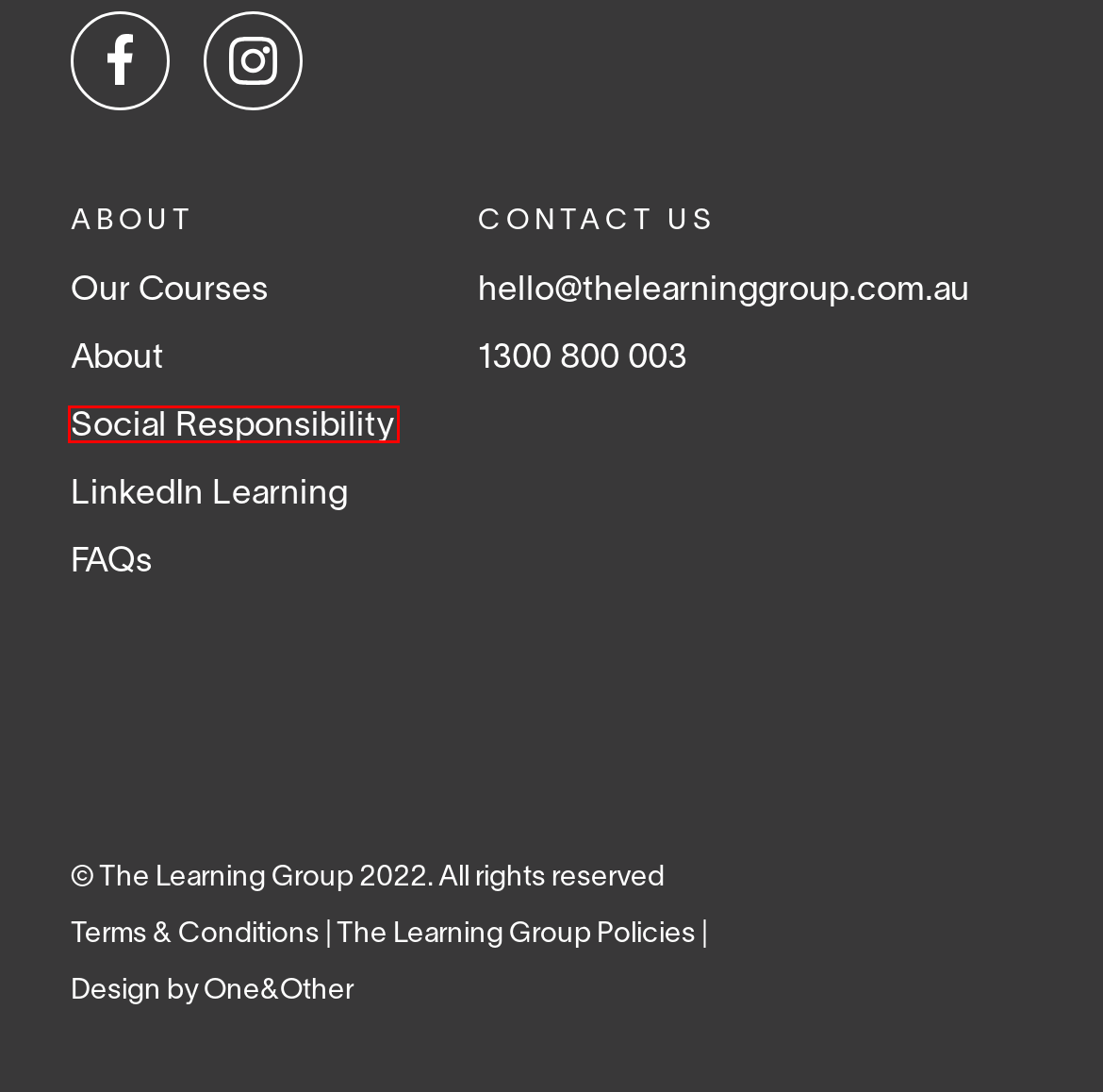Look at the screenshot of a webpage with a red bounding box and select the webpage description that best corresponds to the new page after clicking the element in the red box. Here are the options:
A. Social Responsibility | The Learning Group
B. LinkedIn Learning | The Learning Group
C. Agriculture & Farming Archives | The Learning Group
D. Terms and conditions | The Learning Group
E. Testimonials | The Learning Group
F. Animal Care Archives | The Learning Group
G. Courses | The Learning Group
H. The Learning Group Policies | The Learning Group

A